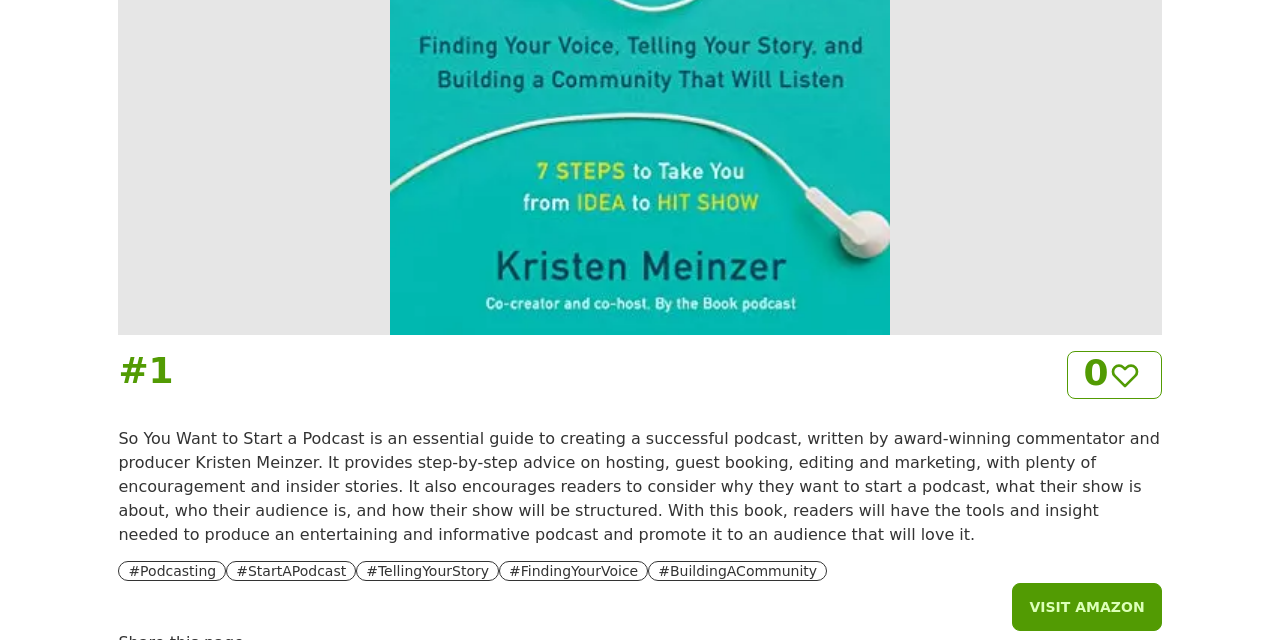Extract the bounding box coordinates of the UI element described by: "0". The coordinates should include four float numbers ranging from 0 to 1, e.g., [left, top, right, bottom].

[0.833, 0.548, 0.908, 0.623]